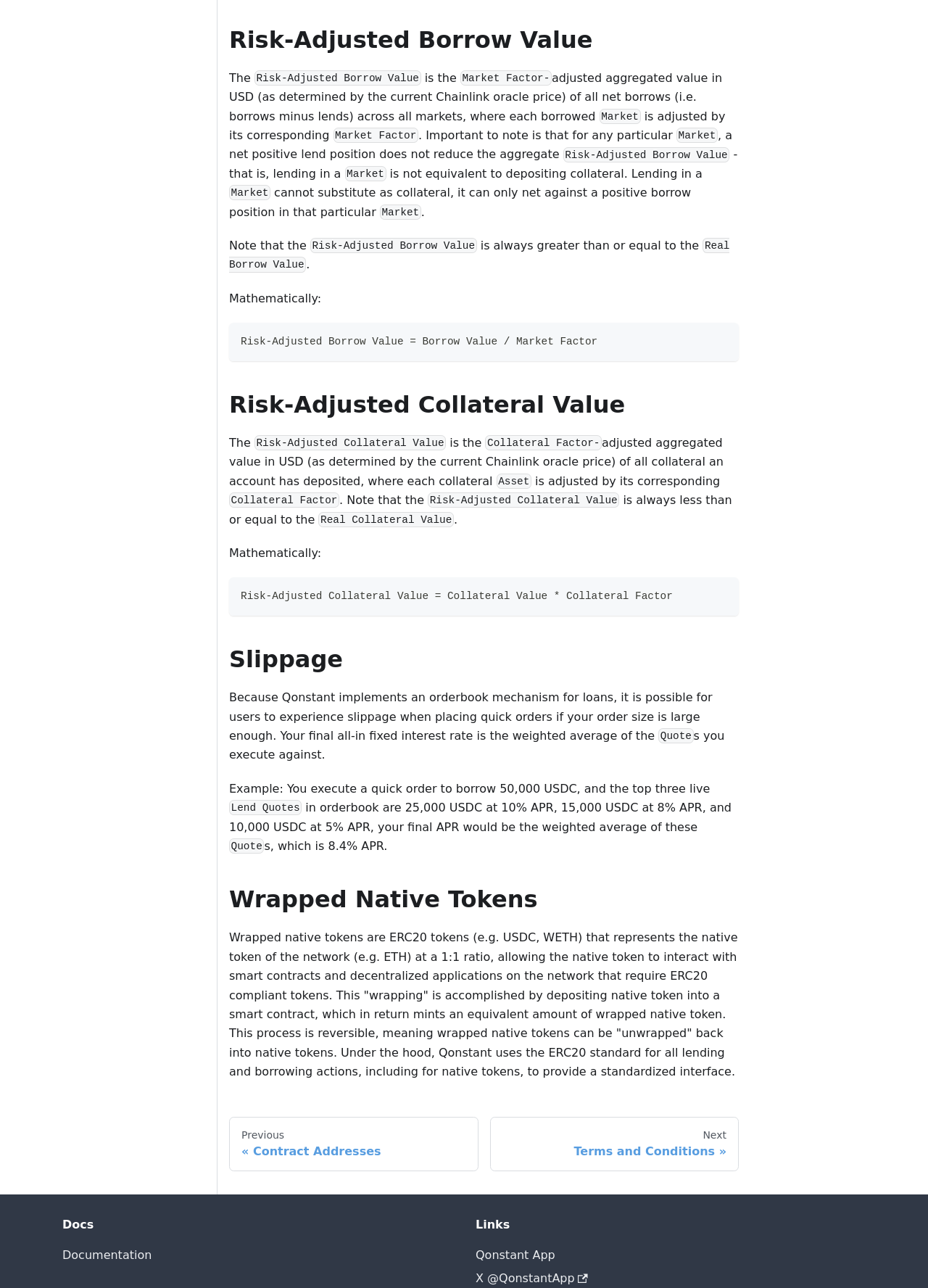Can you find the bounding box coordinates of the area I should click to execute the following instruction: "Copy code to clipboard"?

[0.751, 0.453, 0.79, 0.469]